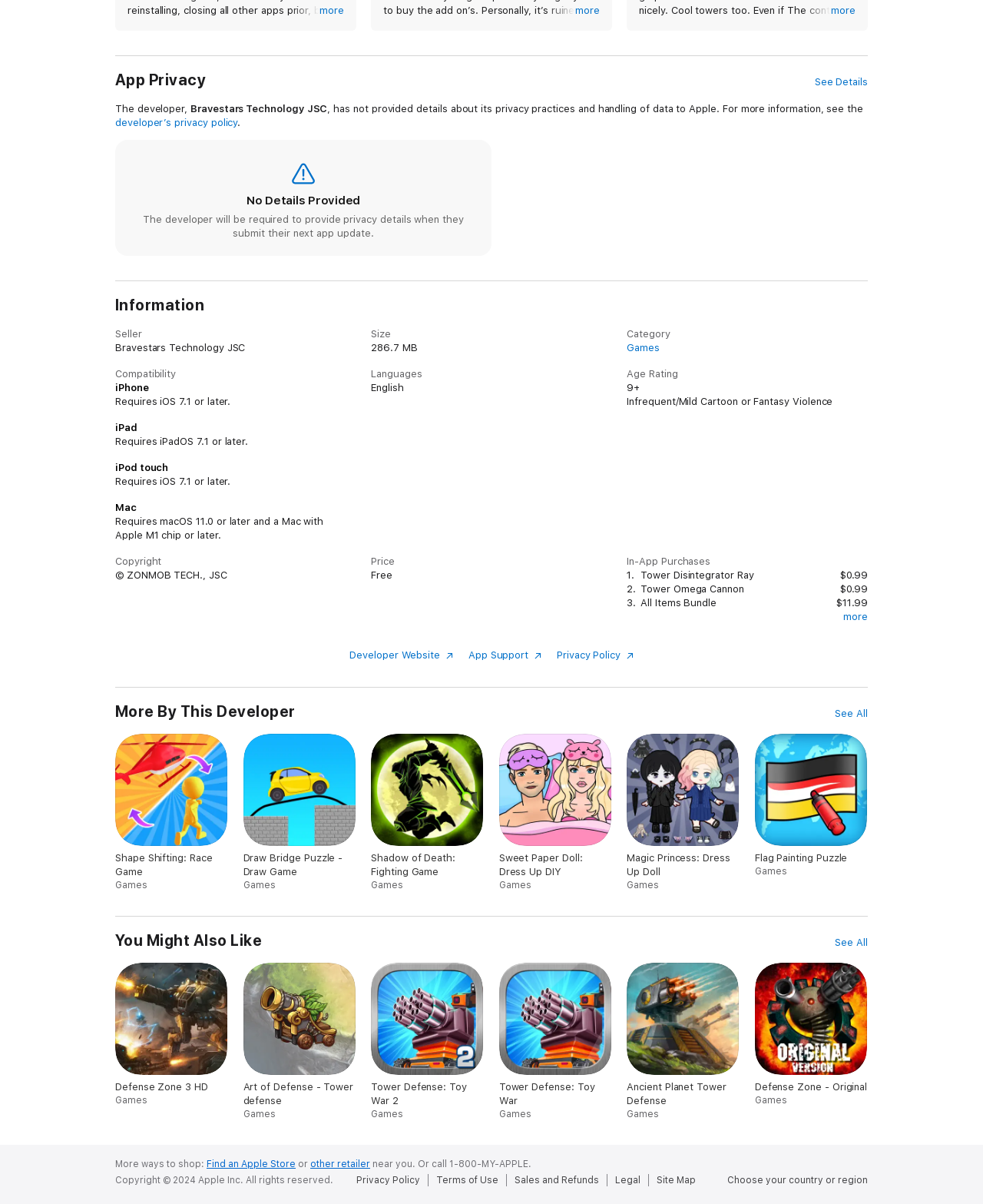Please locate the clickable area by providing the bounding box coordinates to follow this instruction: "See app privacy details".

[0.829, 0.063, 0.883, 0.074]